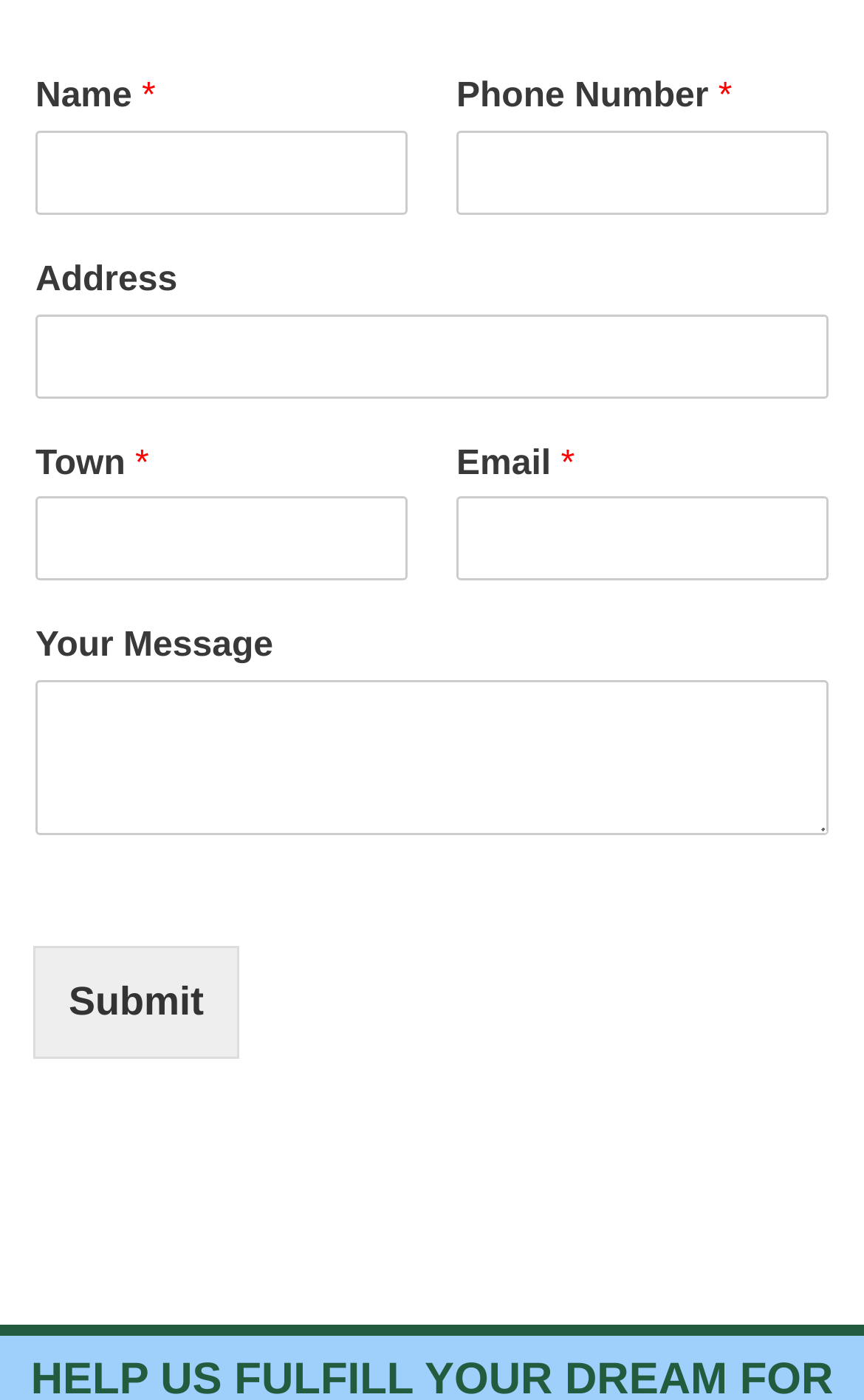Please determine the bounding box of the UI element that matches this description: parent_node: Address name="wpforms[fields][6]". The coordinates should be given as (top-left x, top-left y, bottom-right x, bottom-right y), with all values between 0 and 1.

[0.041, 0.224, 0.959, 0.284]